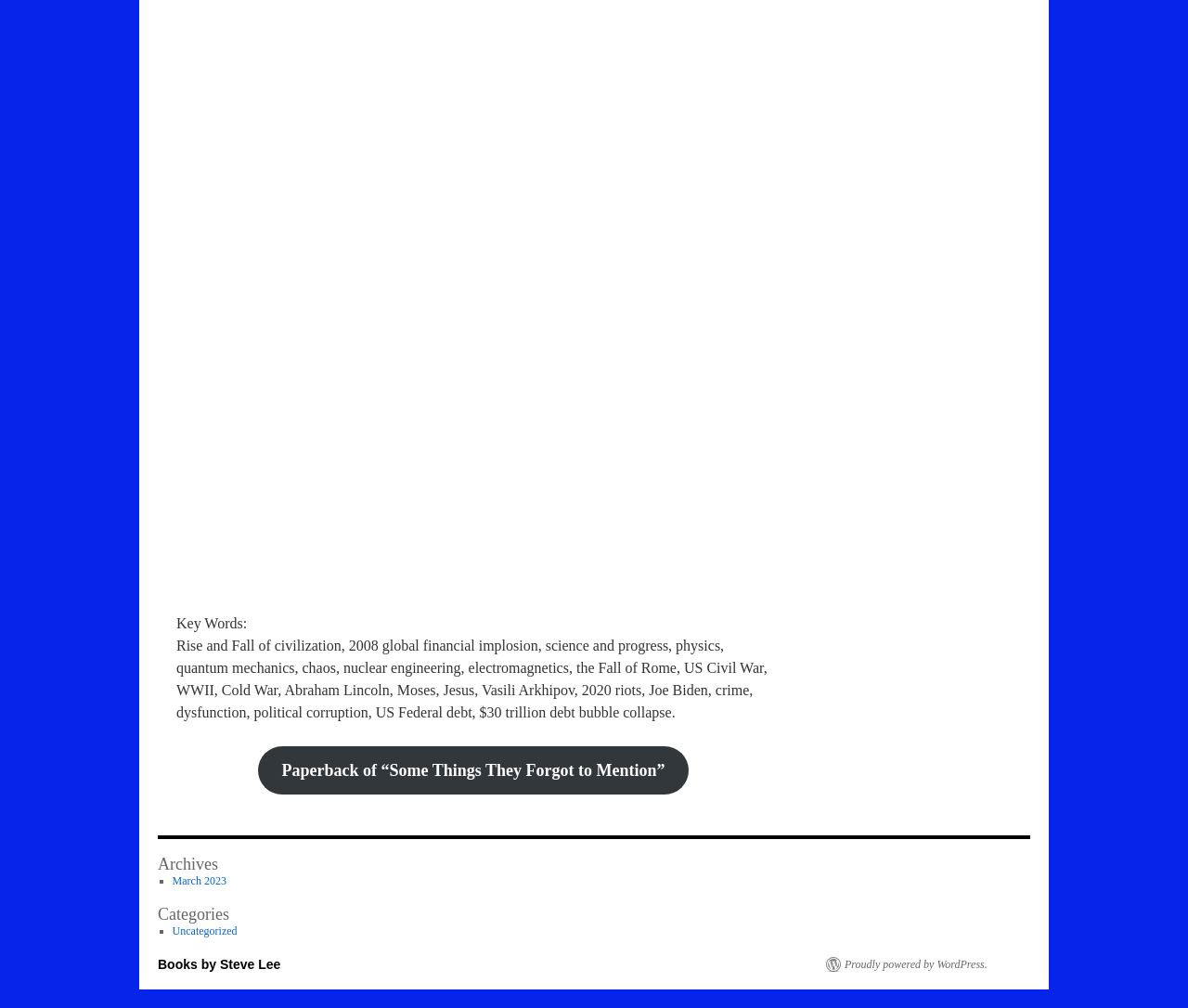Identify the bounding box coordinates for the UI element mentioned here: "Books by Steve Lee". Provide the coordinates as four float values between 0 and 1, i.e., [left, top, right, bottom].

[0.133, 0.95, 0.236, 0.964]